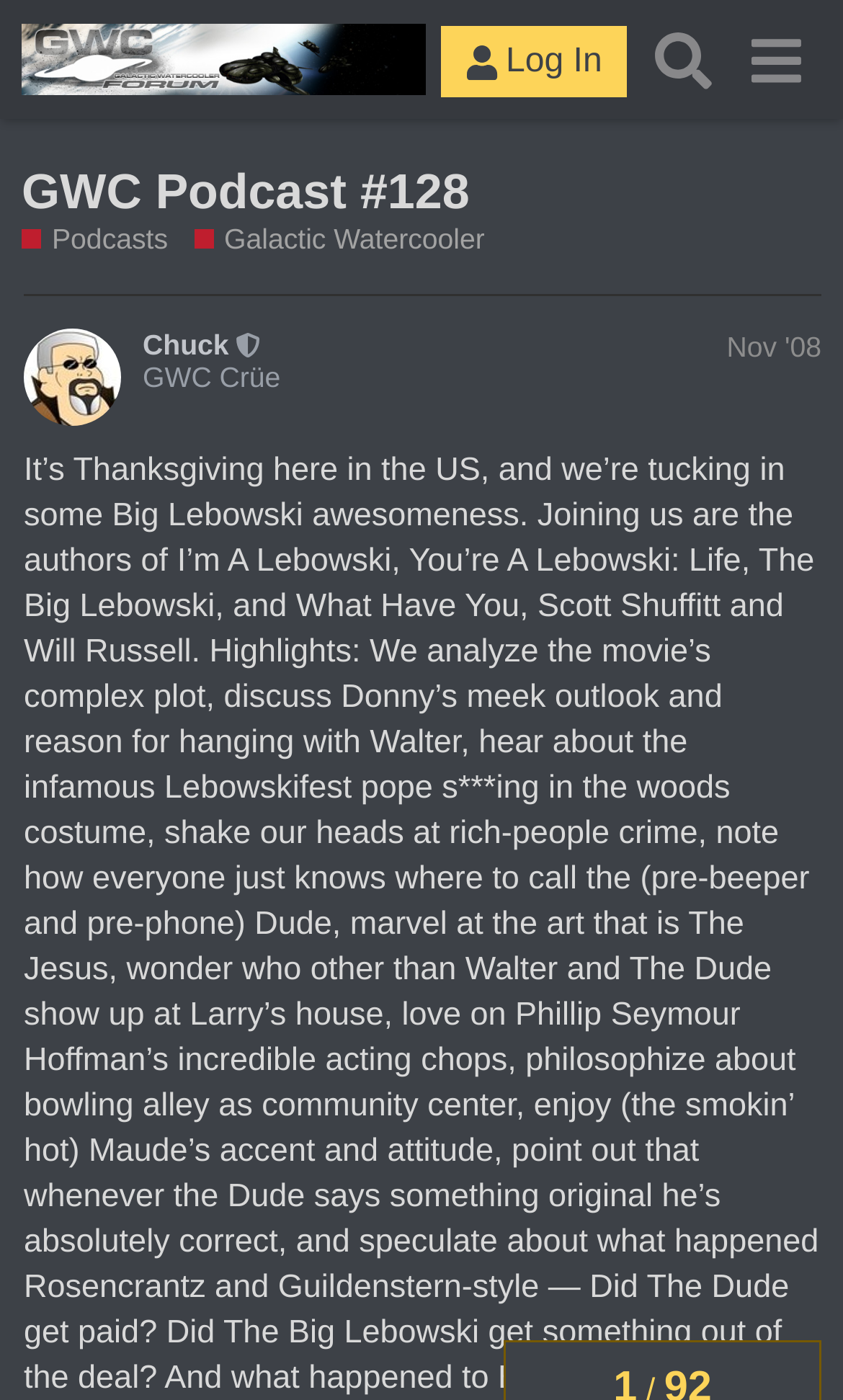Extract the primary heading text from the webpage.

GWC Podcast #128